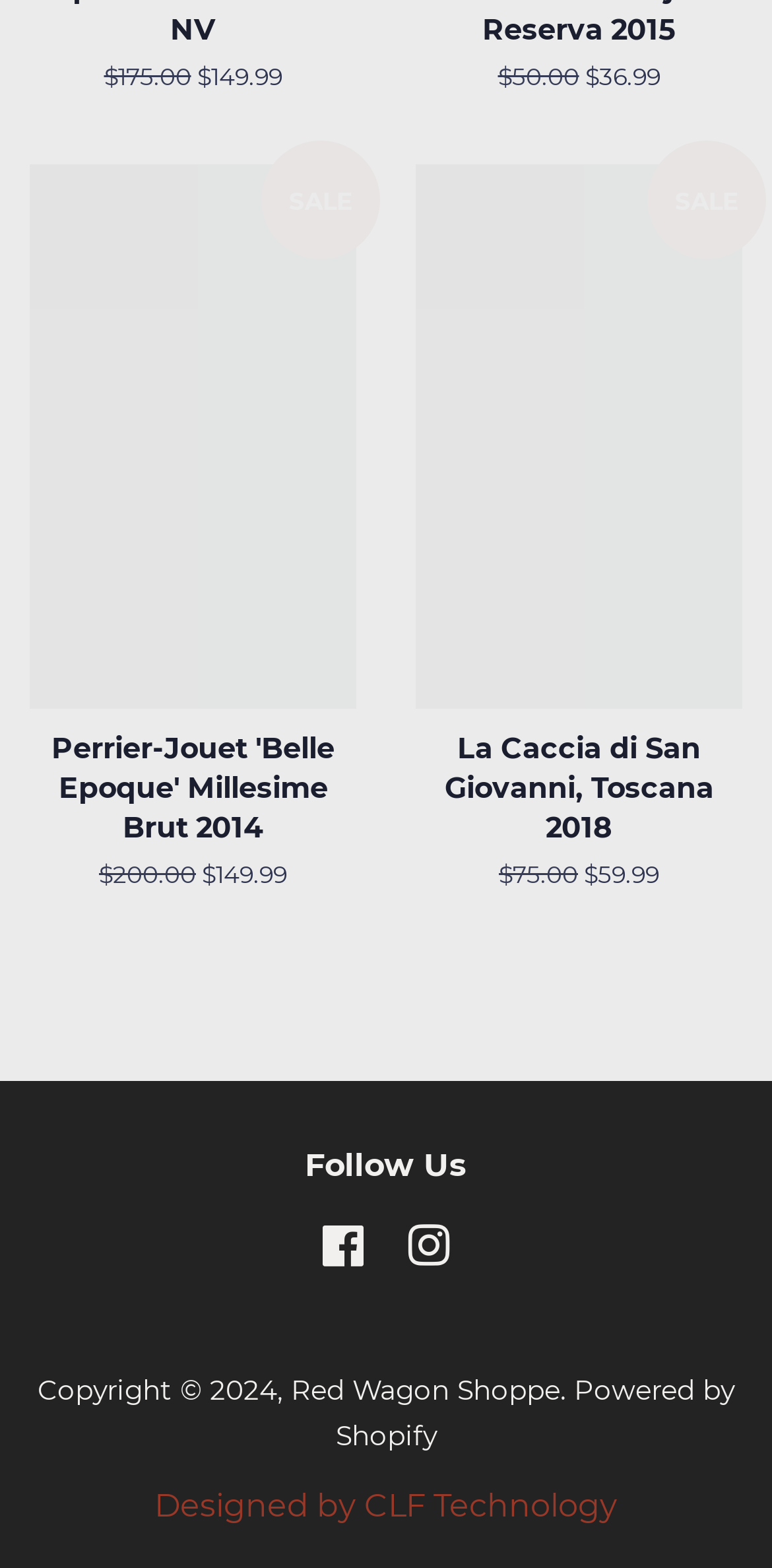Provide your answer in one word or a succinct phrase for the question: 
What is the regular price of La Caccia di San Giovanni, Toscana 2018?

$75.00